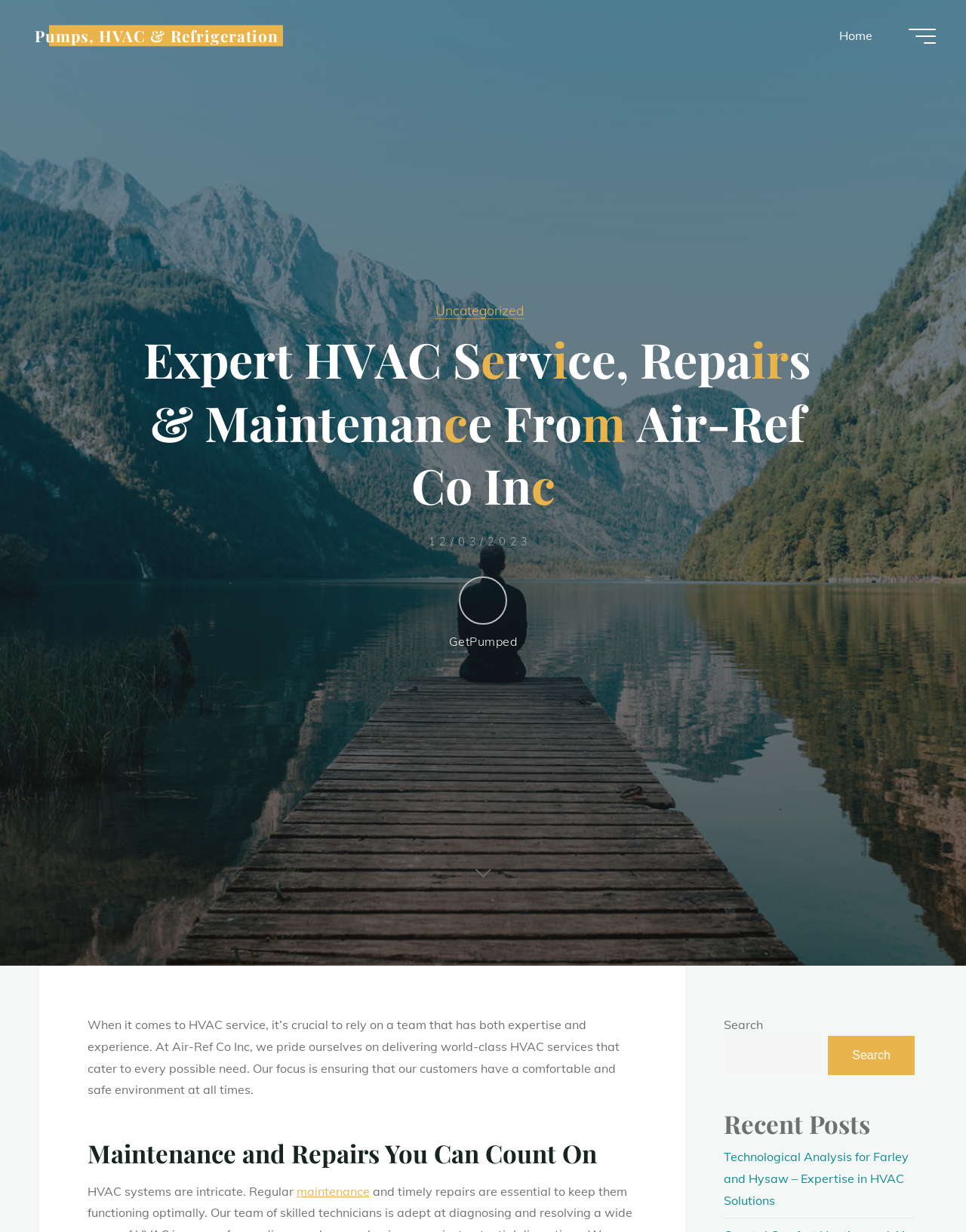What is the purpose of regular maintenance for HVAC systems?
Based on the screenshot, provide your answer in one word or phrase.

To ensure a comfortable and safe environment